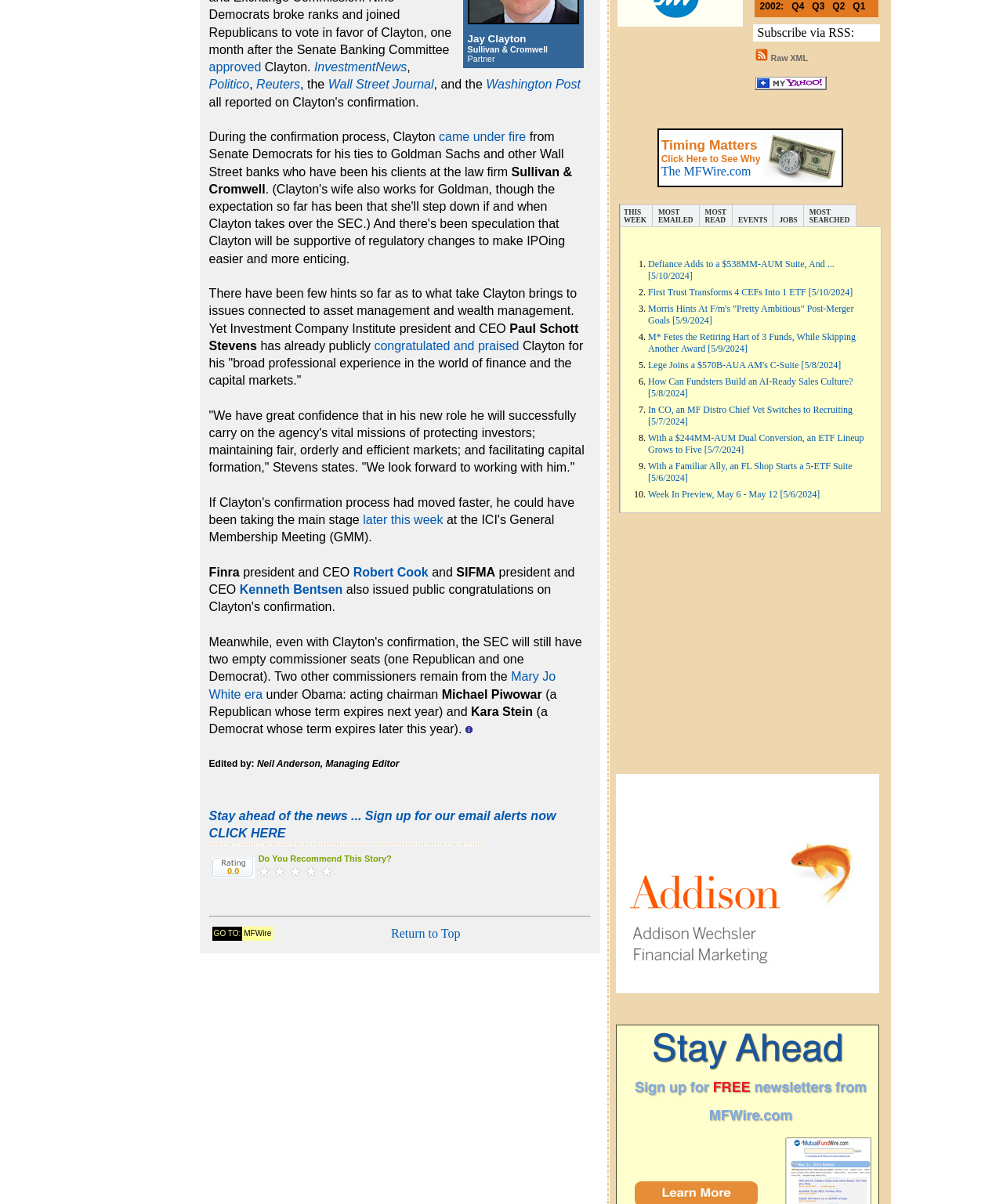Determine the bounding box coordinates (top-left x, top-left y, bottom-right x, bottom-right y) of the UI element described in the following text: alt="Add to My Yahoo!"

[0.75, 0.06, 0.822, 0.071]